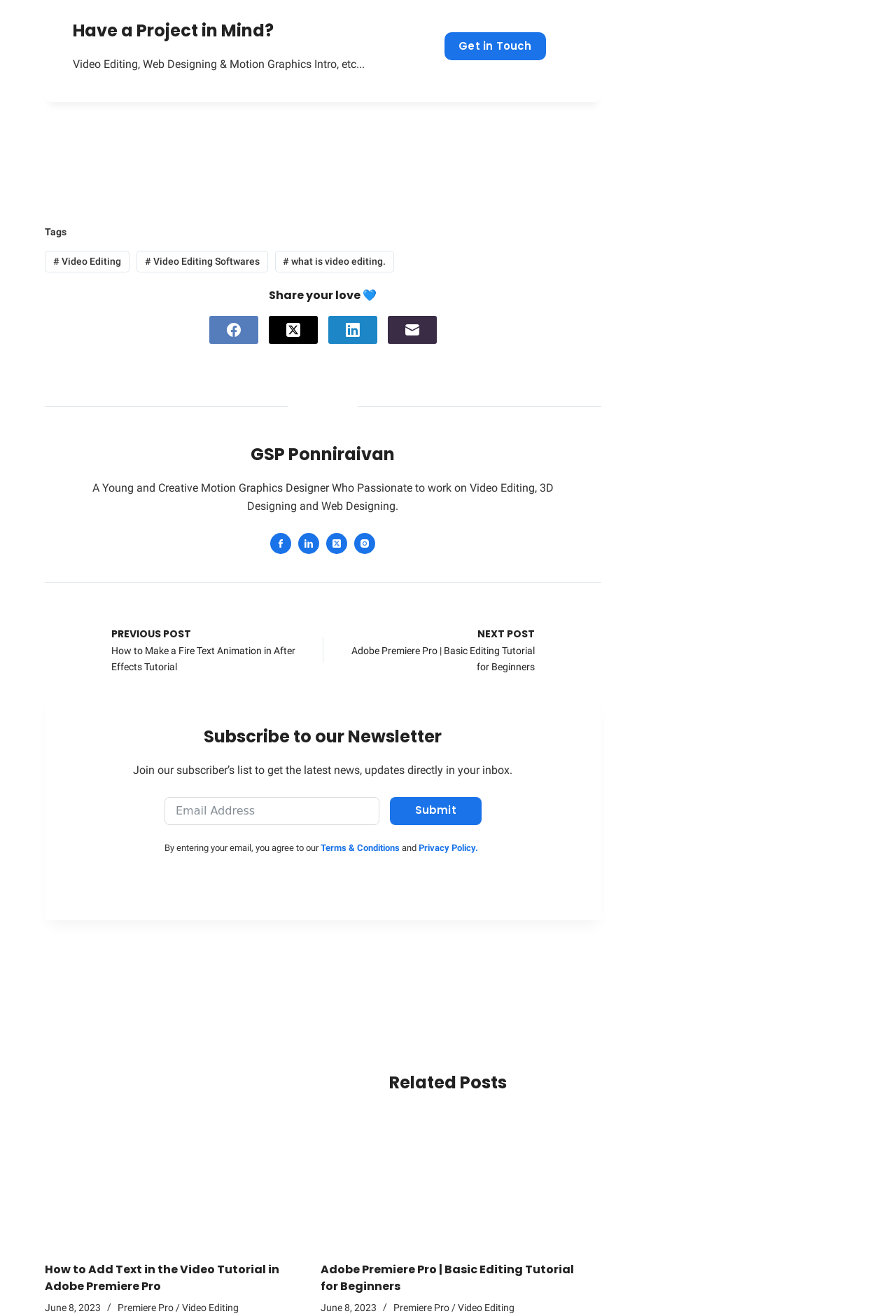Locate the bounding box coordinates of the region to be clicked to comply with the following instruction: "Click on 'Terms & Conditions'". The coordinates must be four float numbers between 0 and 1, in the form [left, top, right, bottom].

[0.358, 0.64, 0.446, 0.648]